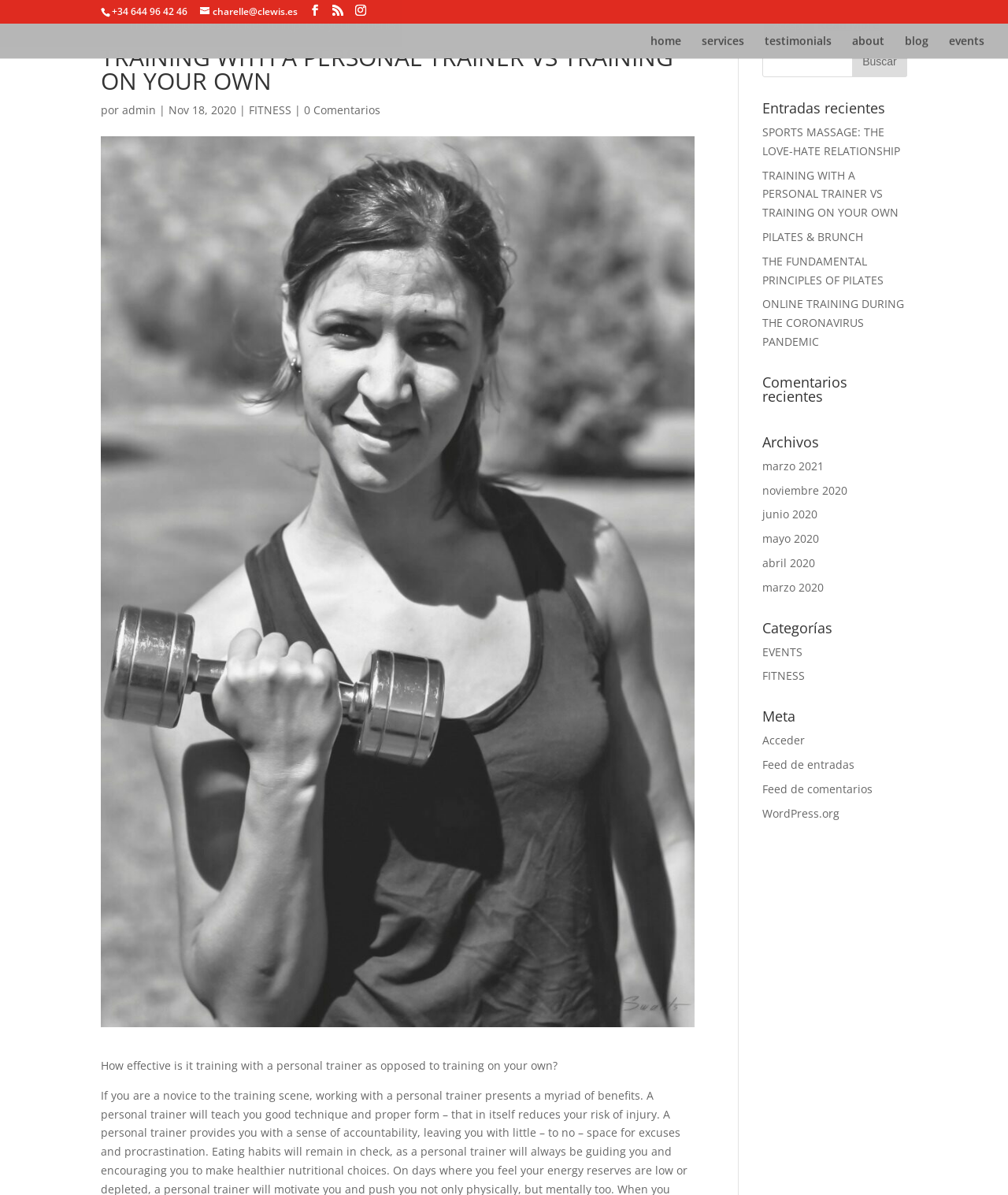How many categories are listed?
Please respond to the question with a detailed and well-explained answer.

I counted the number of links under the 'Categorías' heading, which are 'EVENTS' and 'FITNESS'. There are 2 categories listed.